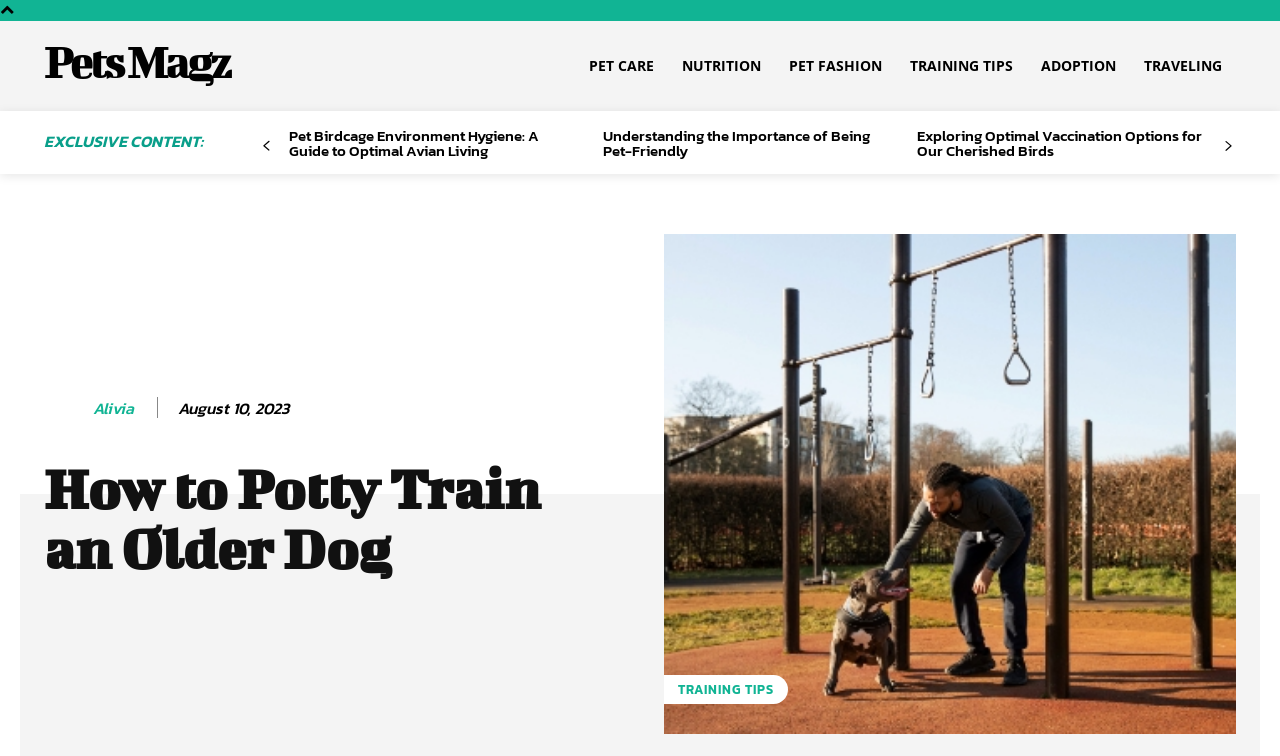Determine the bounding box coordinates of the section I need to click to execute the following instruction: "read about pet birdcage environment hygiene". Provide the coordinates as four float numbers between 0 and 1, i.e., [left, top, right, bottom].

[0.225, 0.169, 0.451, 0.208]